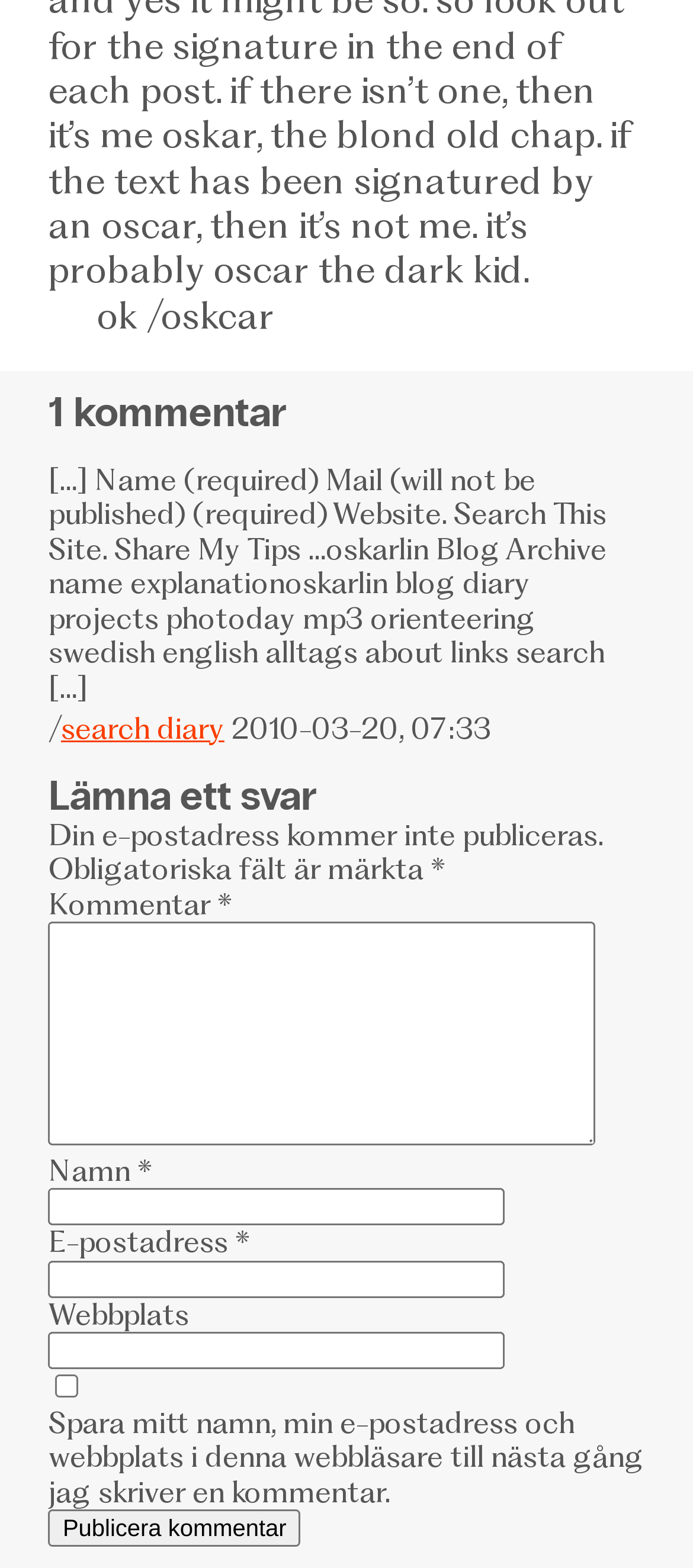Using the webpage screenshot and the element description parent_node: Namn * name="author", determine the bounding box coordinates. Specify the coordinates in the format (top-left x, top-left y, bottom-right x, bottom-right y) with values ranging from 0 to 1.

[0.07, 0.758, 0.729, 0.782]